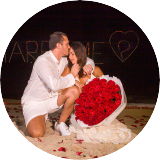Where is the wedding taking place?
Give a comprehensive and detailed explanation for the question.

The image is part of a testimonial collection showcasing memorable weddings on Koh Samui, Thailand, which implies that the romantic beach setting is located in this picturesque destination.